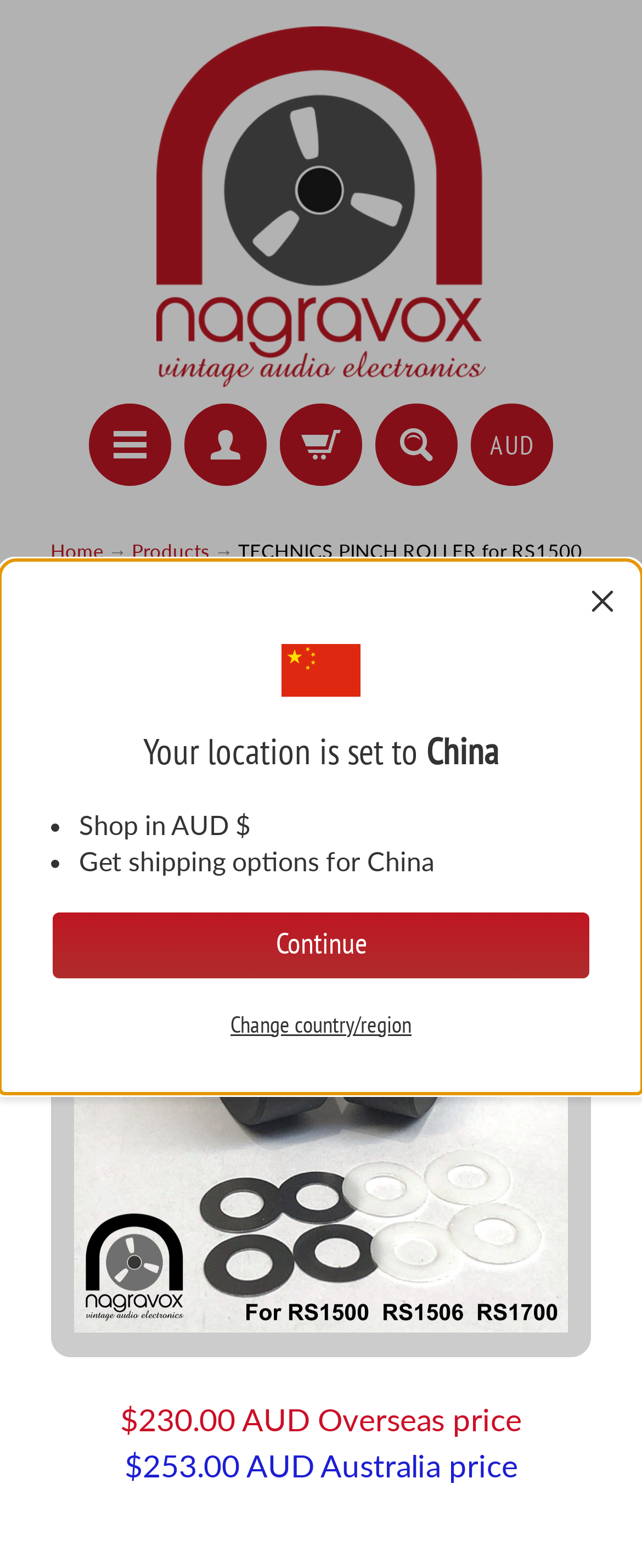How many links are there in the top navigation?
Please look at the screenshot and answer using one word or phrase.

4